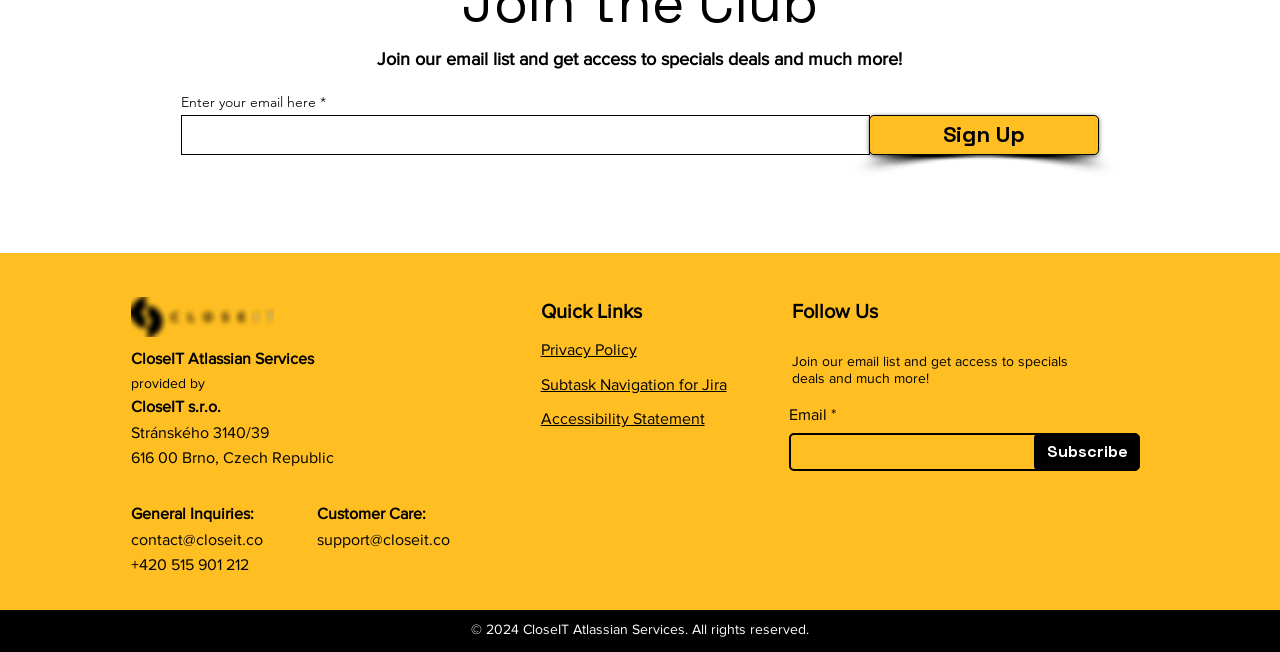What is the purpose of the textbox with the label 'Enter your email here *'?
Please provide a single word or phrase in response based on the screenshot.

To sign up for email list